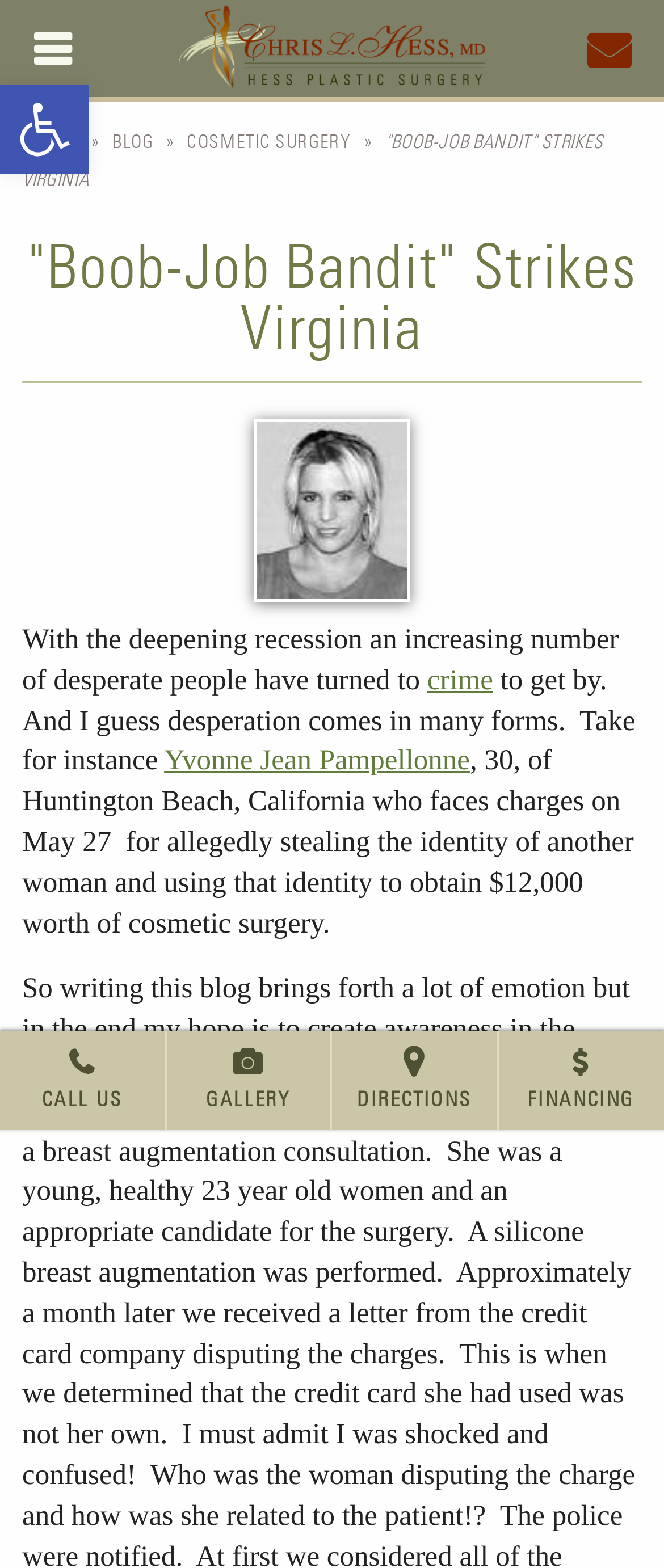Highlight the bounding box coordinates of the element that should be clicked to carry out the following instruction: "Open accessibility tools". The coordinates must be given as four float numbers ranging from 0 to 1, i.e., [left, top, right, bottom].

[0.0, 0.054, 0.133, 0.111]